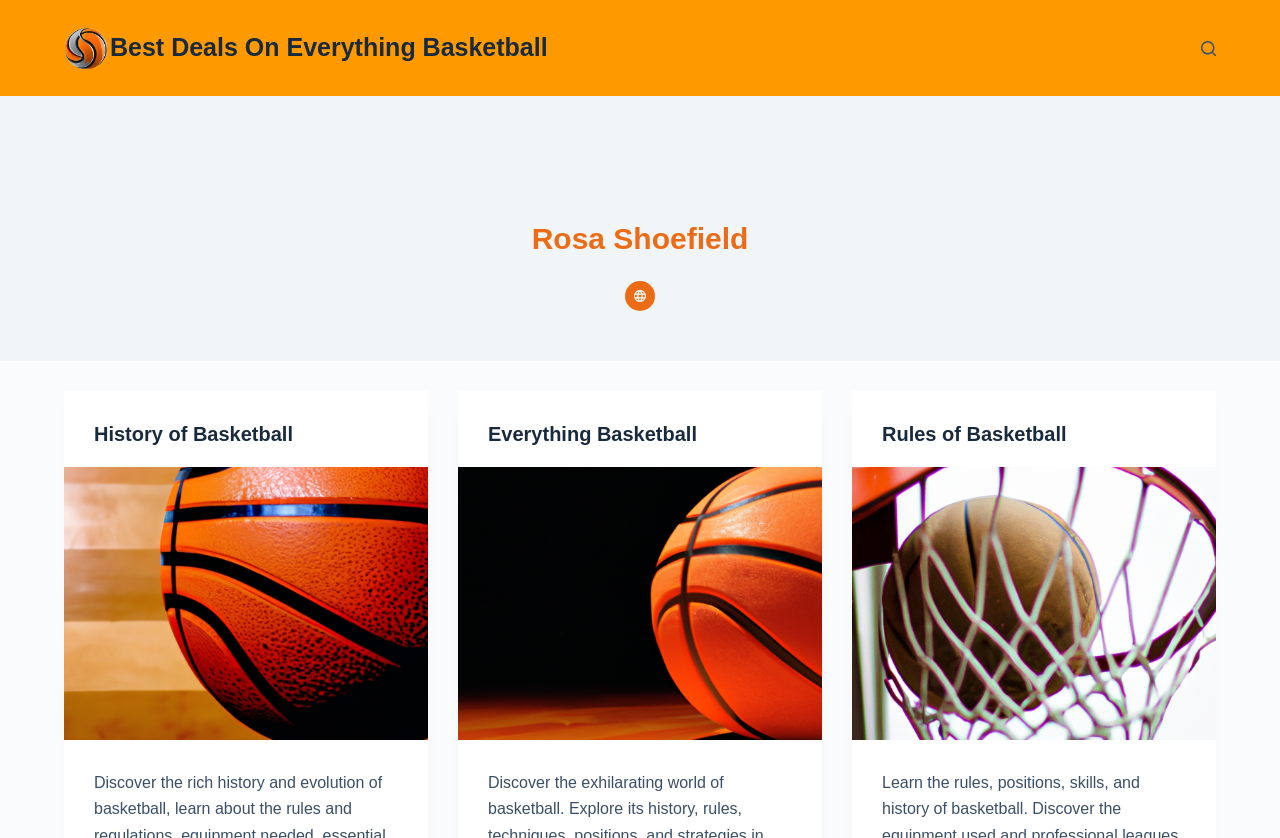Determine the bounding box for the UI element described here: "History of Basketball".

[0.073, 0.505, 0.229, 0.531]